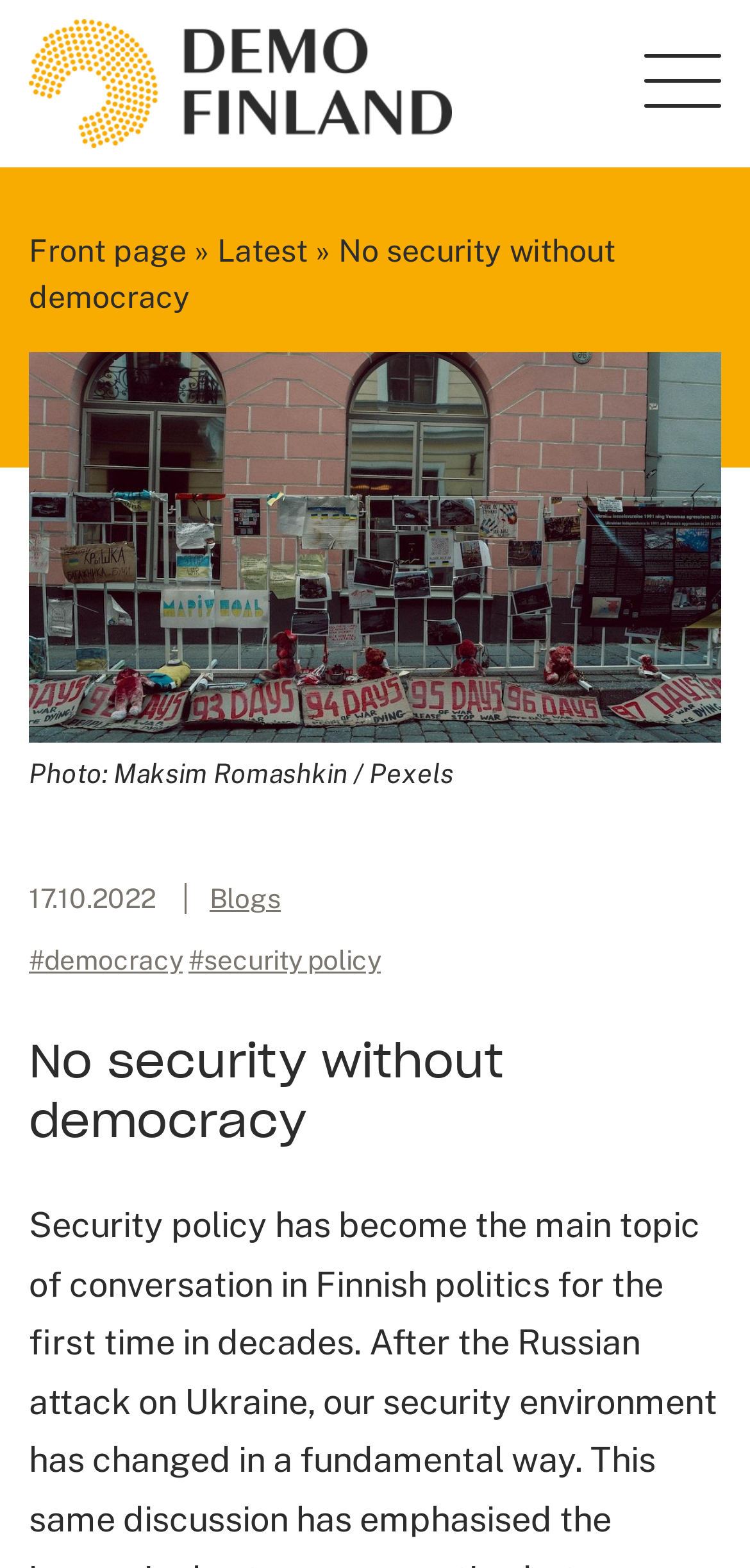What are the two tags associated with the article?
Can you provide an in-depth and detailed response to the question?

I identified the two tags associated with the article by looking at the link elements with the text '#democracy' and '#security policy' below the article title.